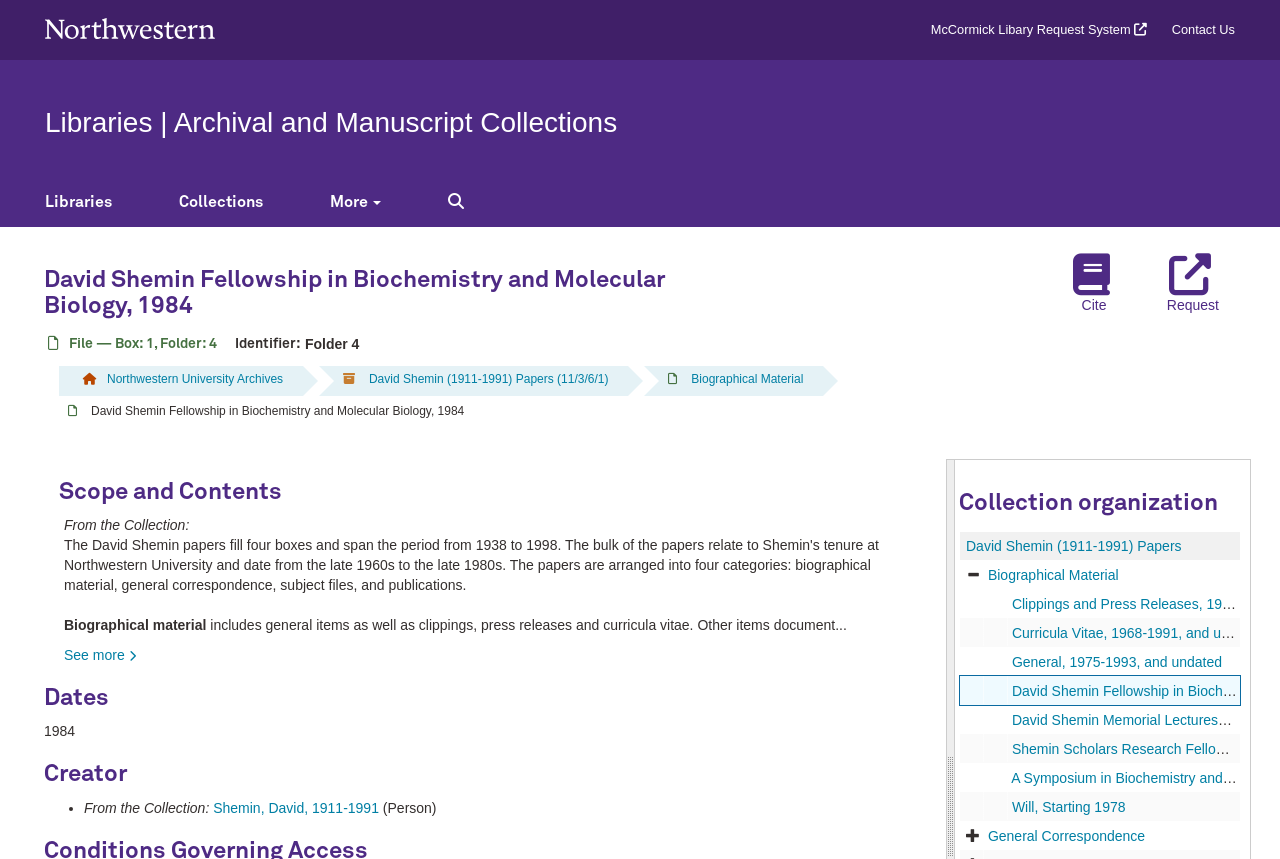What is the name of the fellowship? Observe the screenshot and provide a one-word or short phrase answer.

David Shemin Fellowship